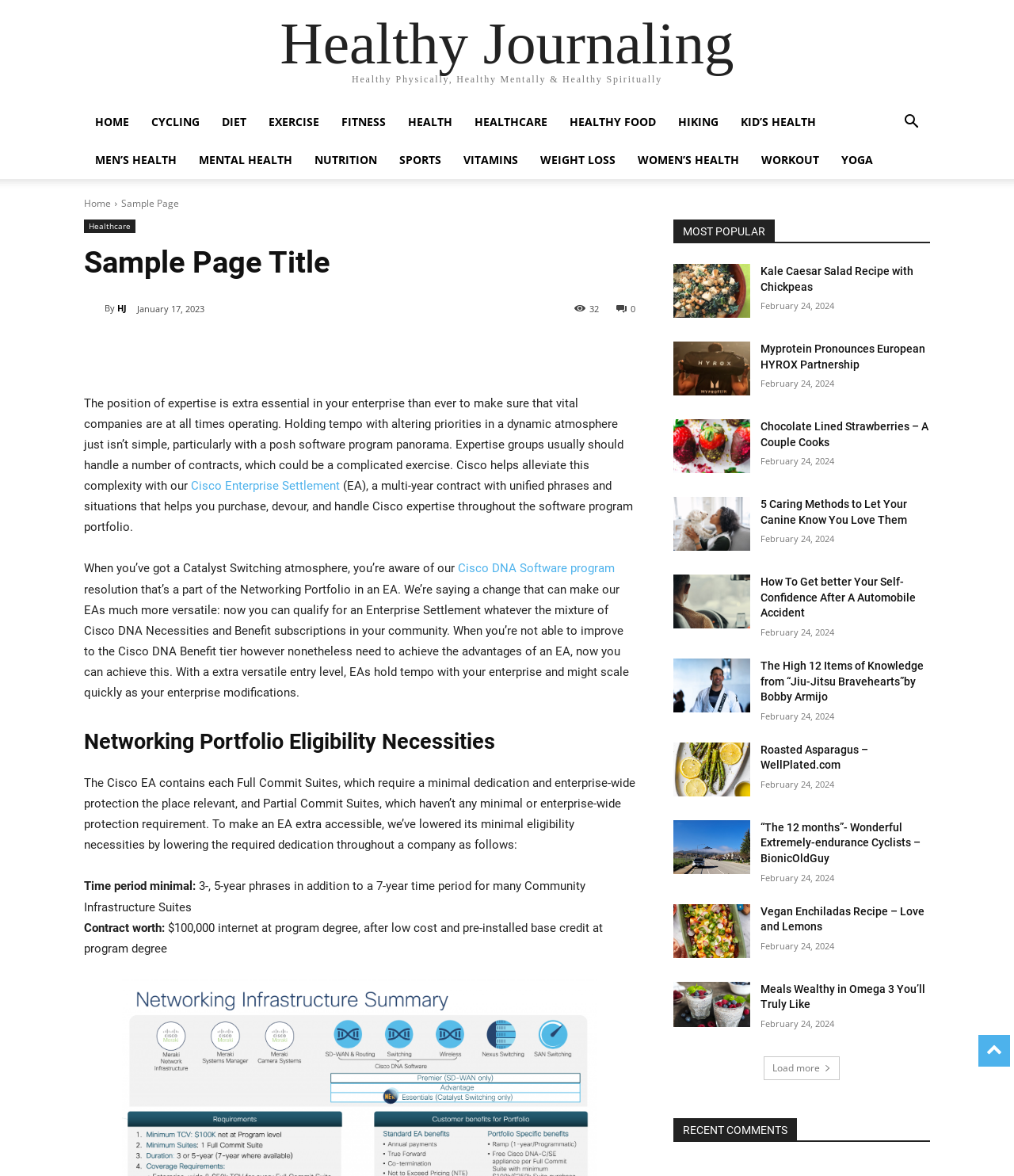What is the purpose of Cisco Enterprise Agreements?
Based on the screenshot, provide your answer in one word or phrase.

To simplify software management